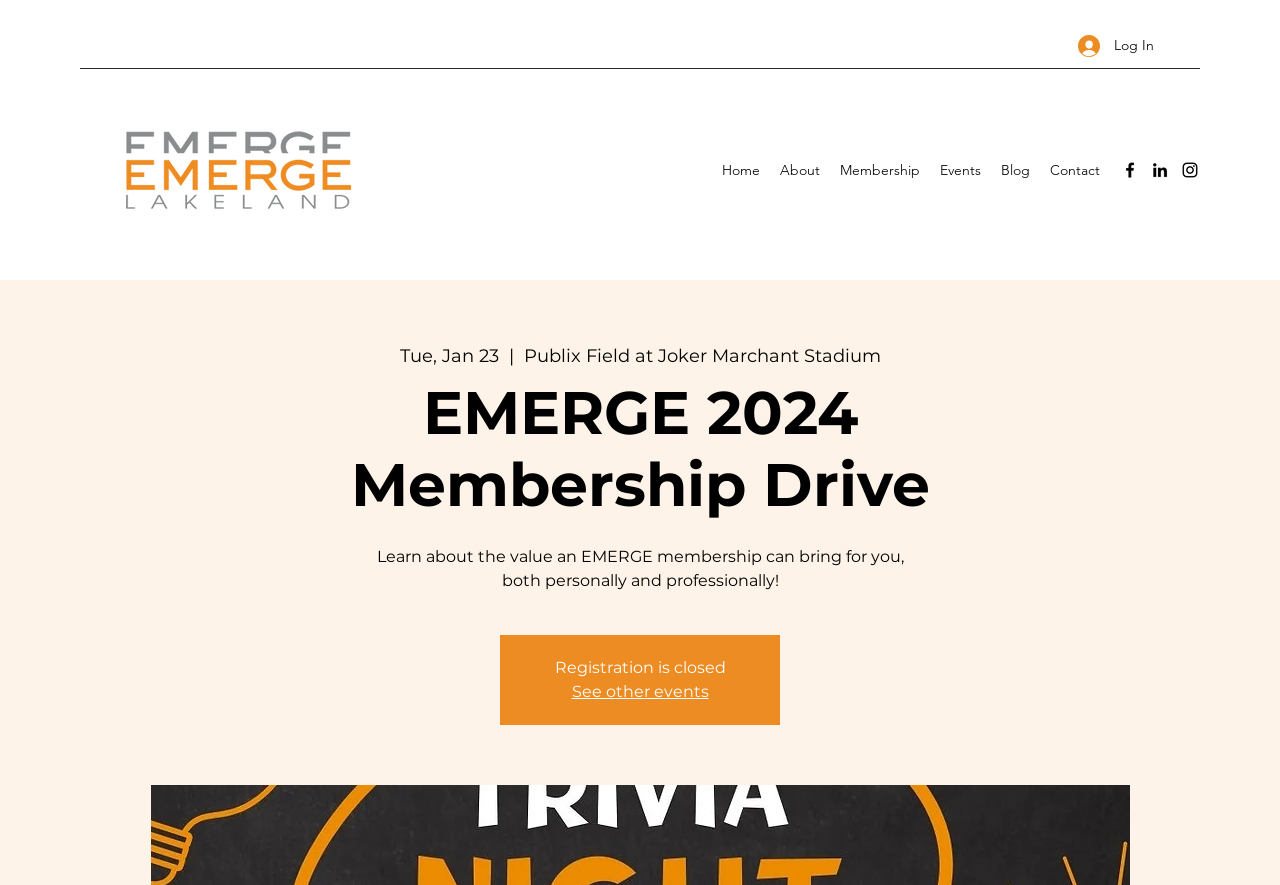Give a concise answer using only one word or phrase for this question:
How many social media links are there?

3